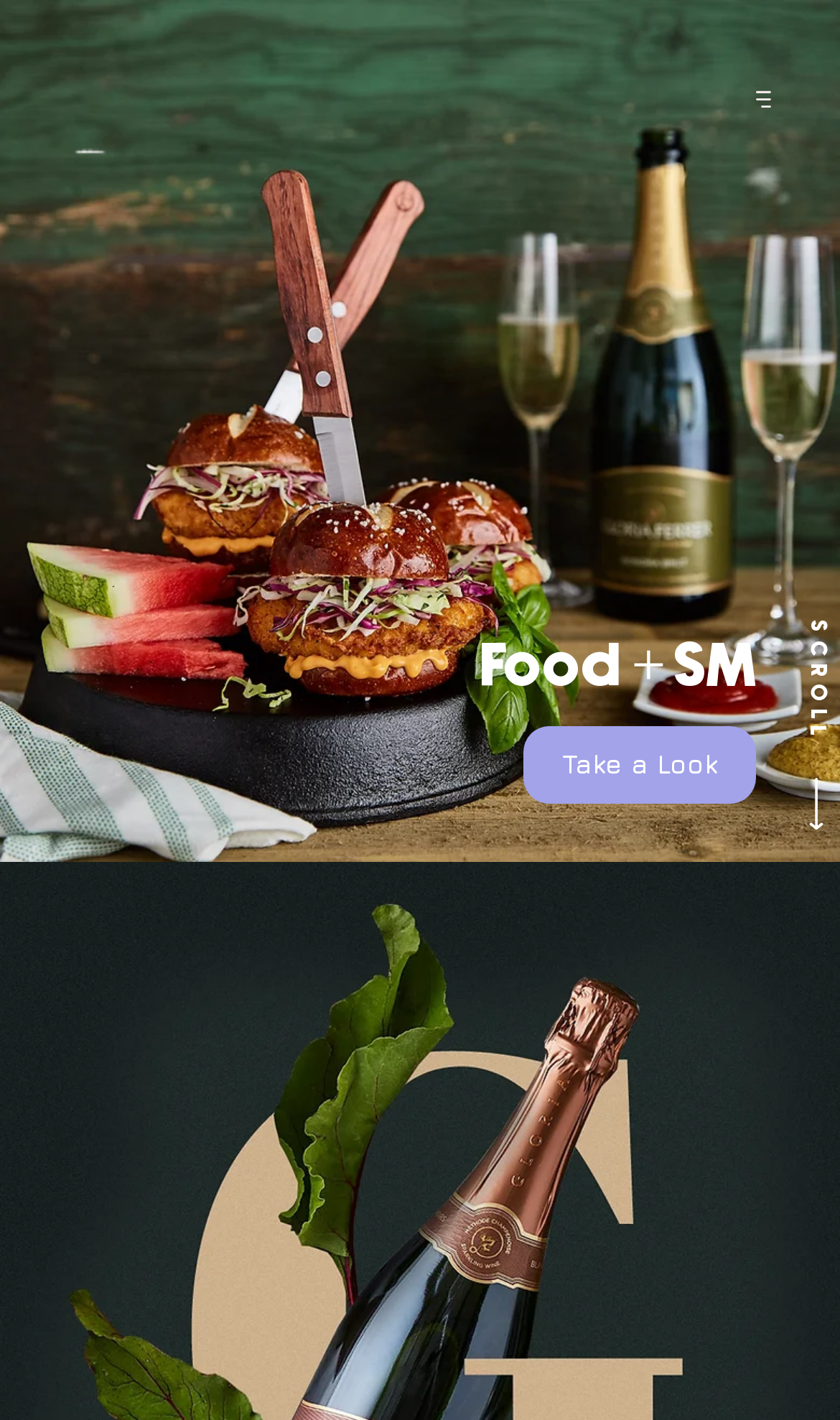Find the bounding box of the element with the following description: "aria-label="Play video"". The coordinates must be four float numbers between 0 and 1, formatted as [left, top, right, bottom].

[0.087, 0.052, 0.129, 0.142]